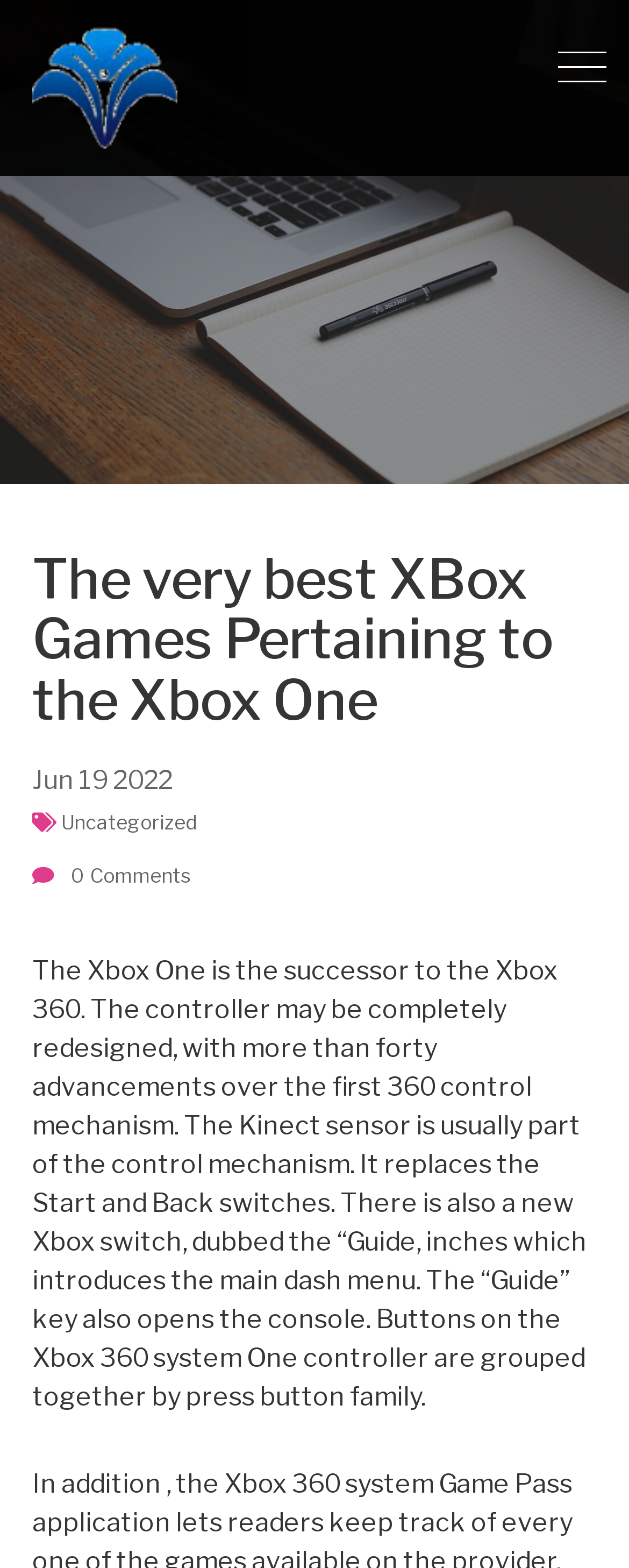How many advancements are there in the Xbox One controller?
Please respond to the question with a detailed and well-explained answer.

The StaticText element on the webpage states that 'The controller may be completely redesigned, with more than forty advancements over the first 360 control mechanism.' This indicates that there are more than 40 advancements in the Xbox One controller.